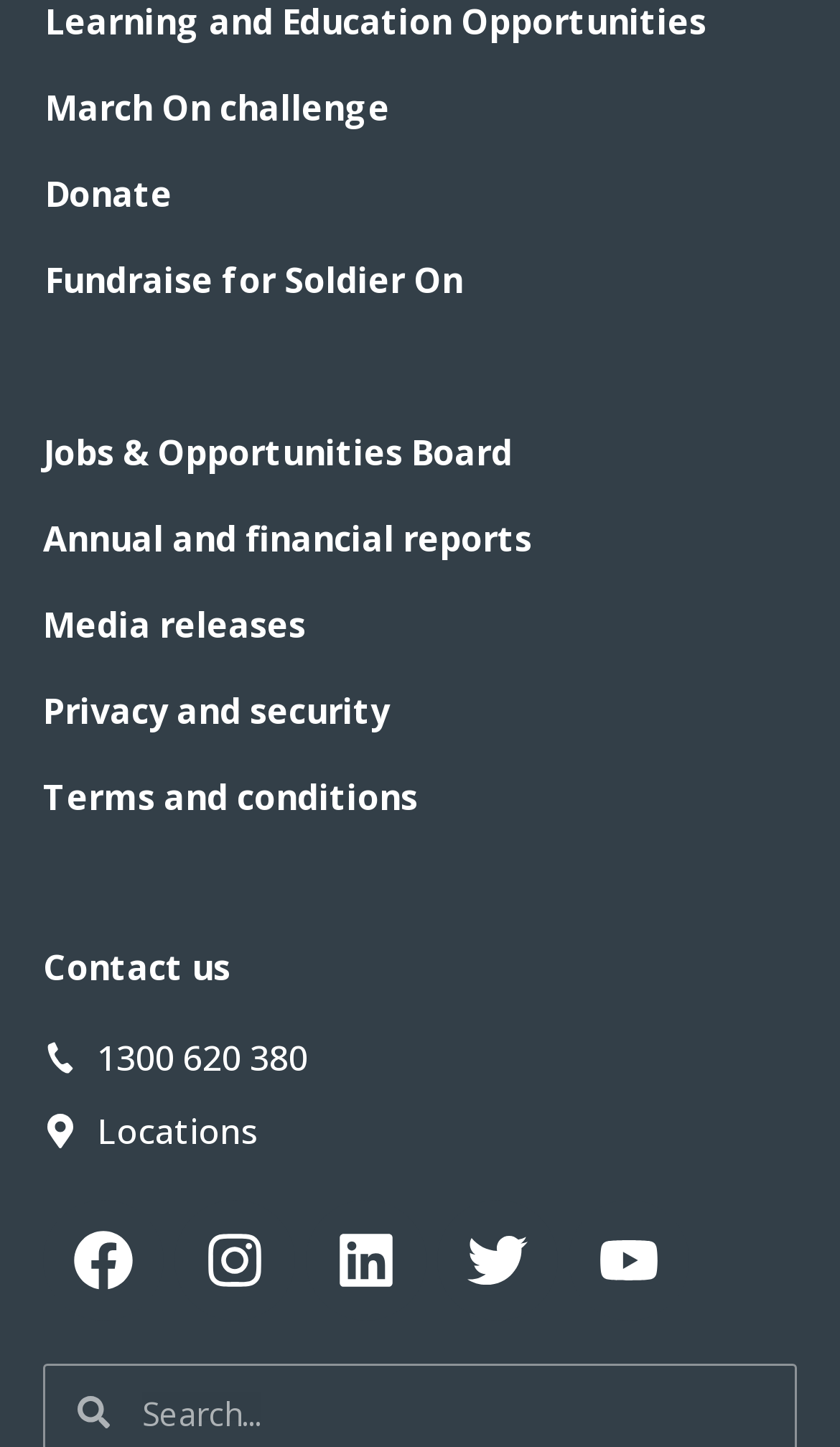Provide the bounding box coordinates of the HTML element described as: "1300 620 380". The bounding box coordinates should be four float numbers between 0 and 1, i.e., [left, top, right, bottom].

[0.051, 0.713, 0.949, 0.749]